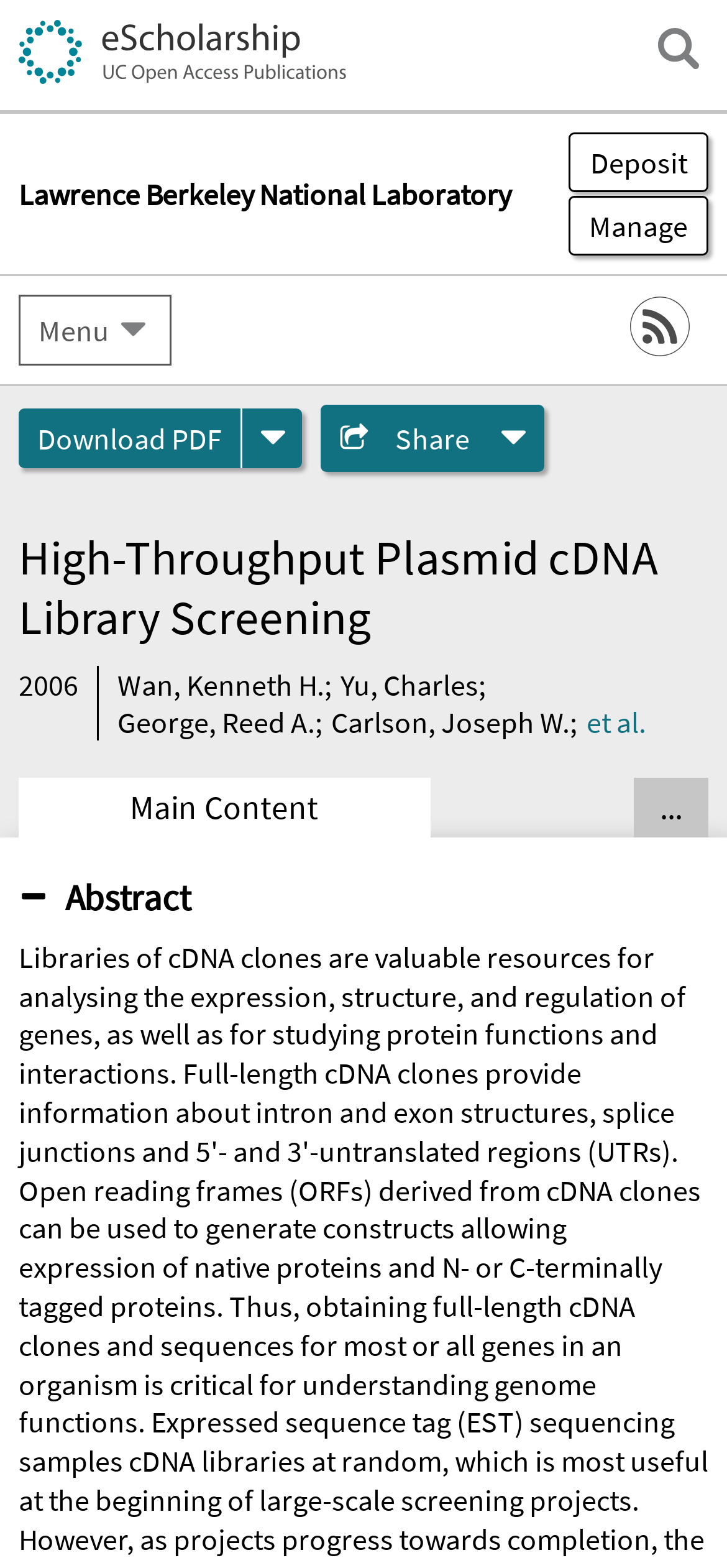Illustrate the webpage's structure and main components comprehensively.

The webpage appears to be a research article or publication page. At the top left, there is a link to "eScholarship" accompanied by an image, and a button to open a search field at the top right. Below the search button, there are three buttons: "Deposit", "Manage Submissions", and a disclosure triangle that expands to show a menu.

On the left side, there is a heading that reads "Lawrence Berkeley National Laboratory", and below it, there is a section with details about the publication. This section includes a link to download a PDF, a disclosure triangle that expands to show formats, and another disclosure triangle that expands to show sharing options.

The main content of the page is headed by a title "High-Throughput Plasmid cDNA Library Screening". Below the title, there is a time stamp that reads "2006". The authors of the publication are listed, including Wan, Kenneth H., Yu, Charles, George, Reed A., Carlson, Joseph W., and others, separated by semicolons.

At the bottom of the page, there are two buttons: "Show all tabs" and "Main Content". The "Main Content" button is accompanied by a disclosure triangle that expands to show the abstract of the publication.